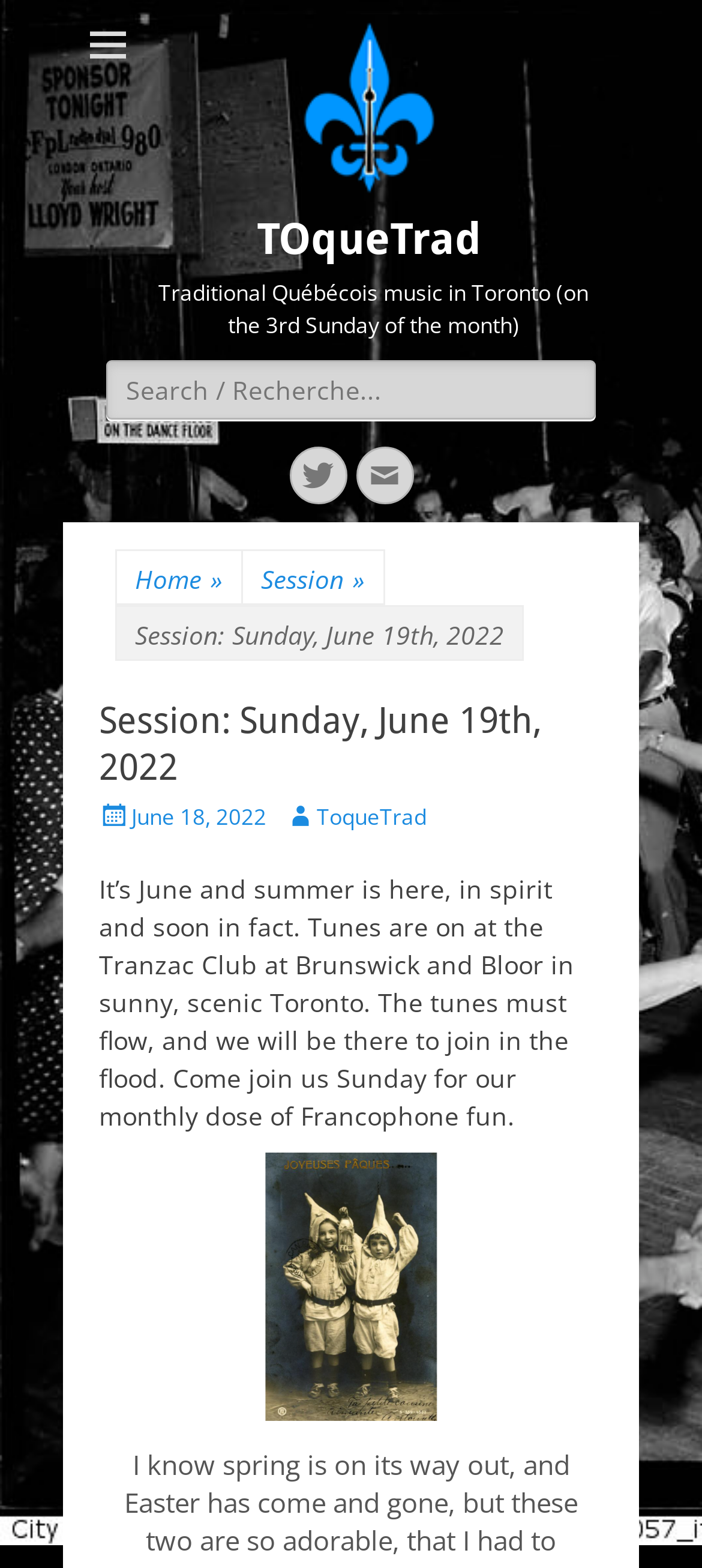Find the bounding box coordinates of the element I should click to carry out the following instruction: "Contact via Email".

[0.506, 0.285, 0.588, 0.322]